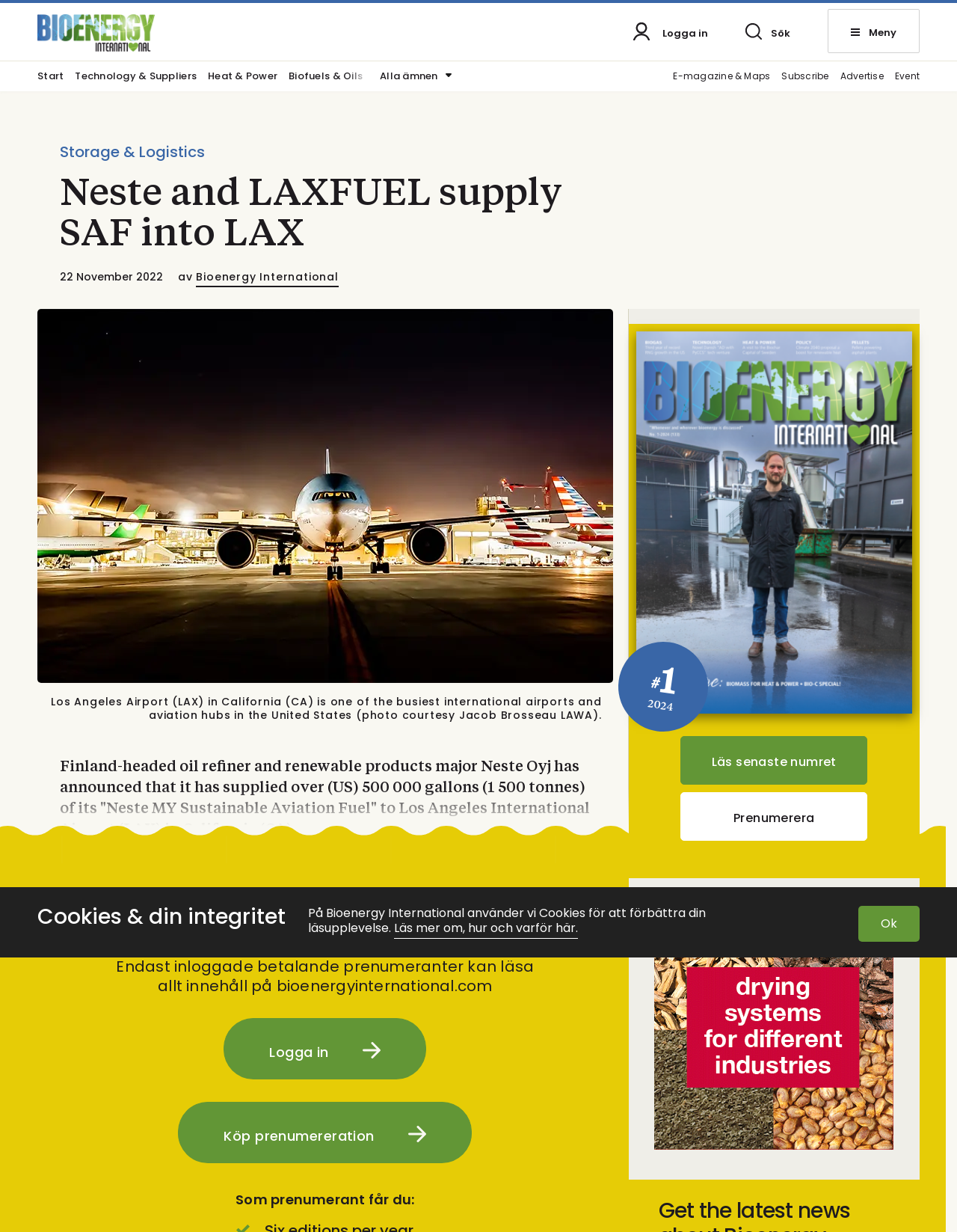Find the UI element described as: "Logga in Profil" and predict its bounding box coordinates. Ensure the coordinates are four float numbers between 0 and 1, [left, top, right, bottom].

[0.671, 0.018, 0.744, 0.039]